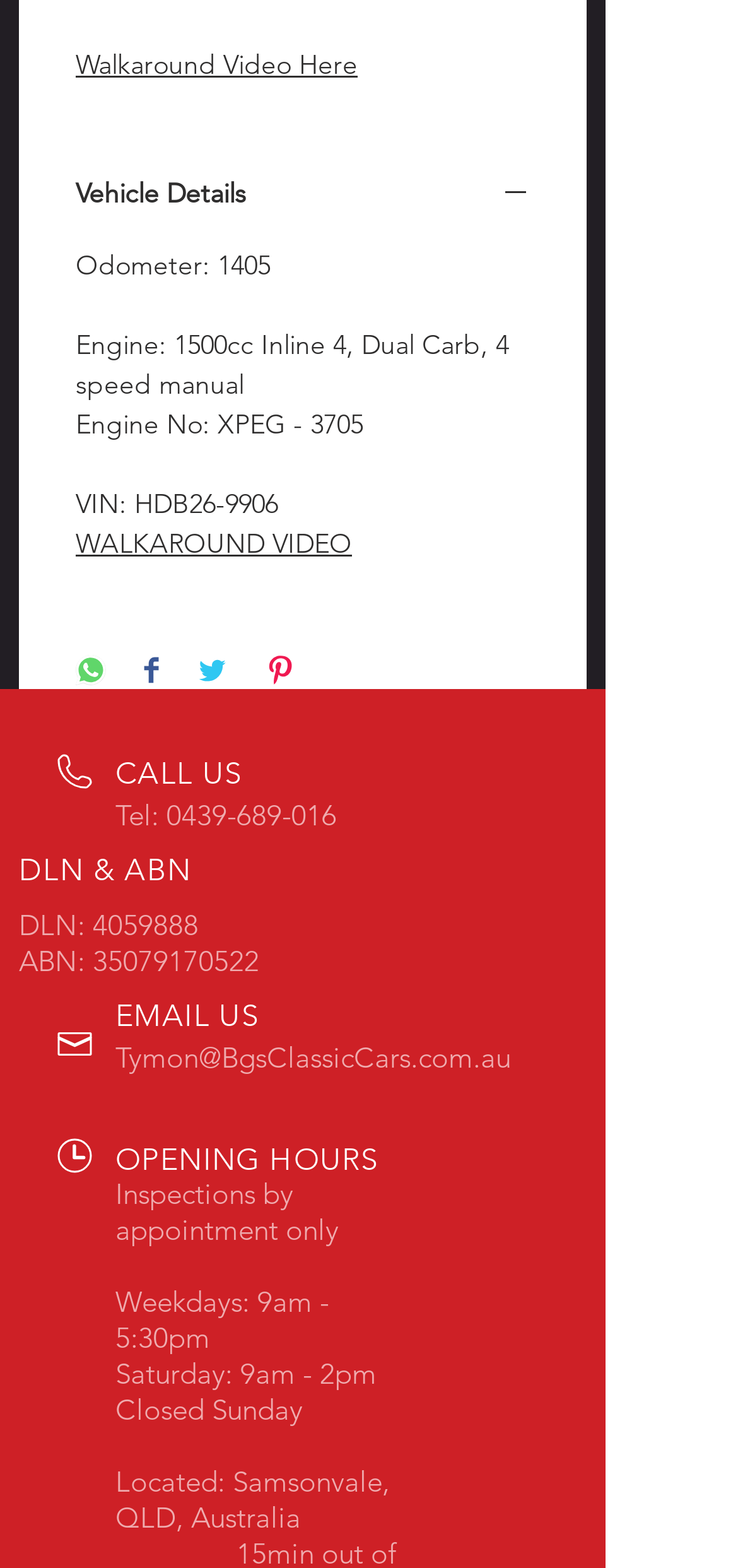Please find and report the bounding box coordinates of the element to click in order to perform the following action: "Call 0439-689-016". The coordinates should be expressed as four float numbers between 0 and 1, in the format [left, top, right, bottom].

[0.226, 0.508, 0.456, 0.531]